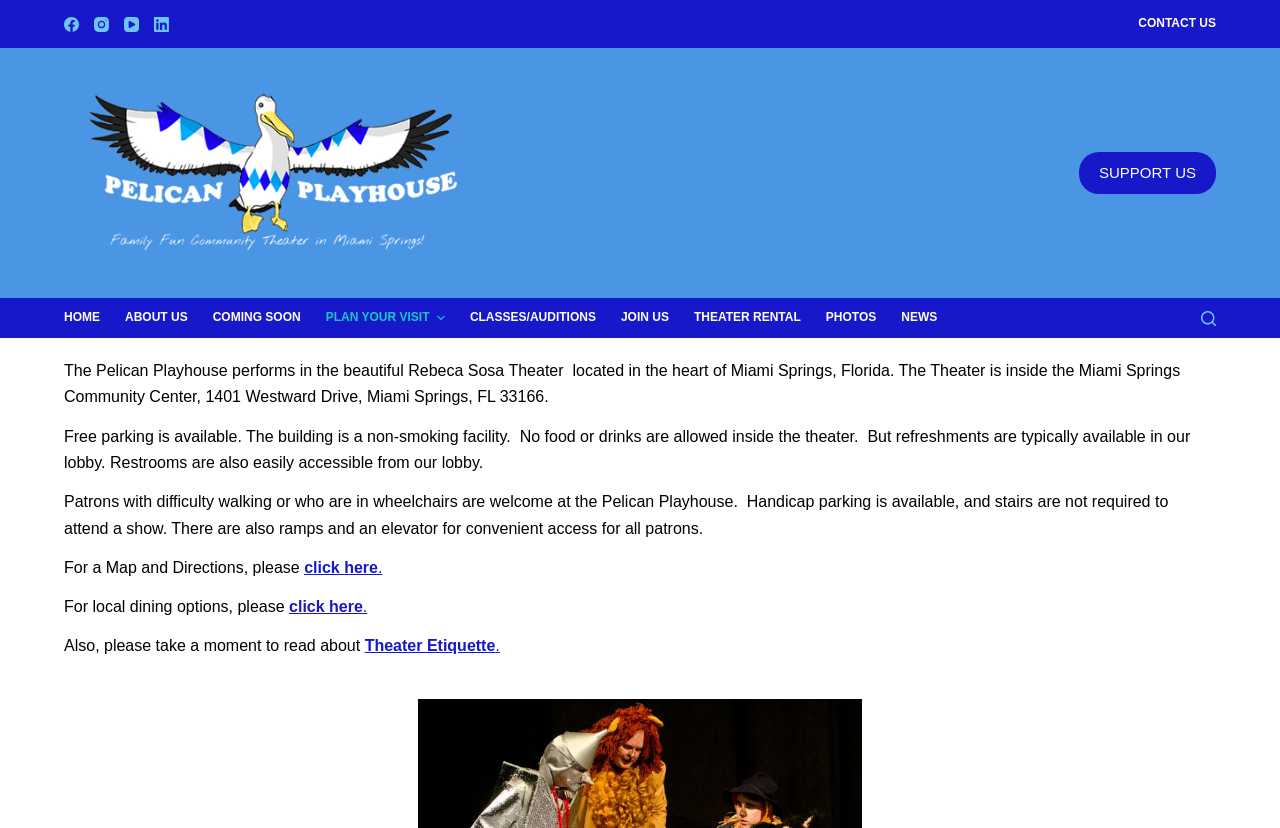Using the given description, provide the bounding box coordinates formatted as (top-left x, top-left y, bottom-right x, bottom-right y), with all values being floating point numbers between 0 and 1. Description: Join Us

[0.475, 0.36, 0.532, 0.408]